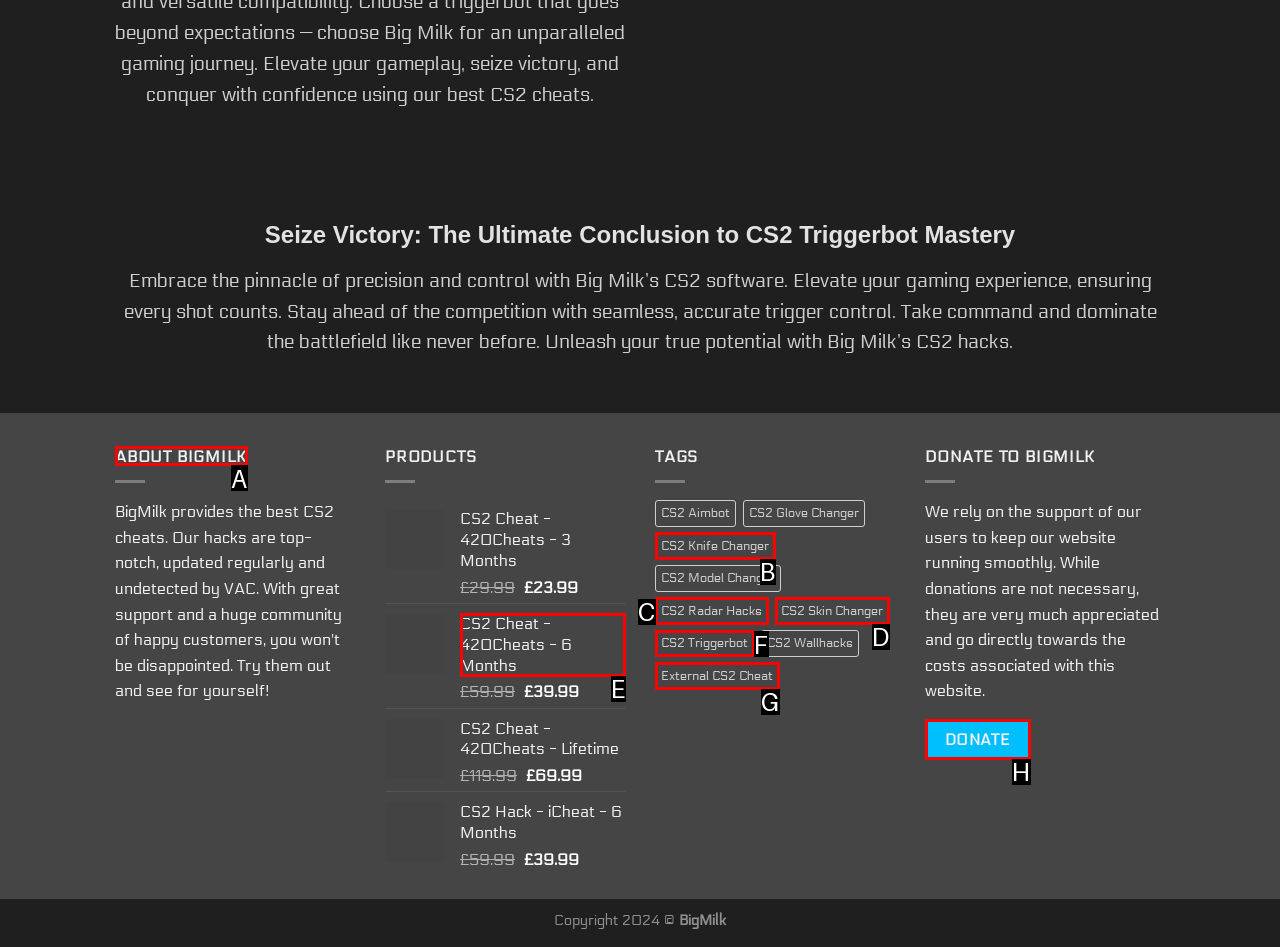Determine which HTML element should be clicked for this task: Learn more about BigMilk
Provide the option's letter from the available choices.

A